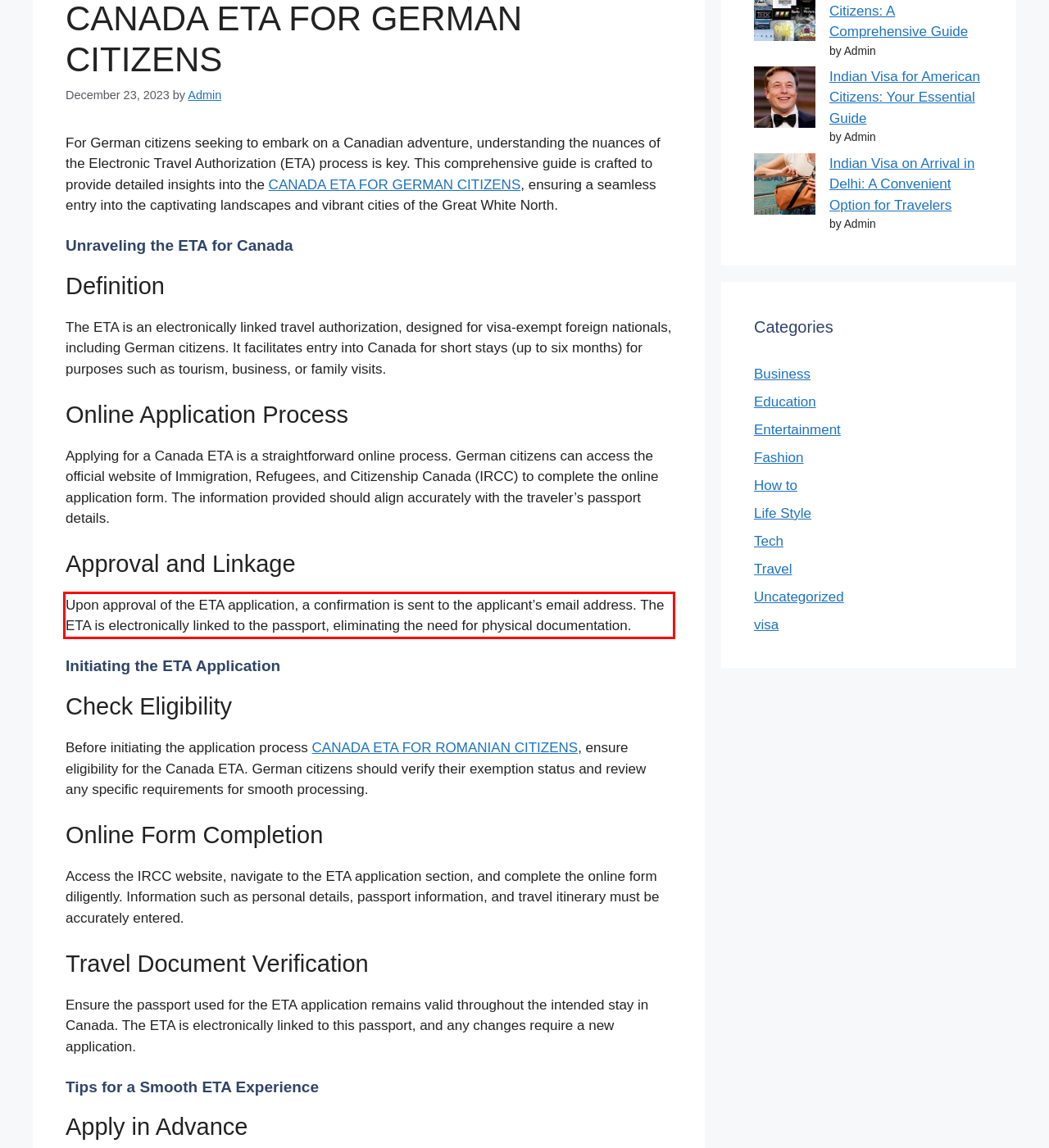Analyze the screenshot of the webpage and extract the text from the UI element that is inside the red bounding box.

Upon approval of the ETA application, a confirmation is sent to the applicant’s email address. The ETA is electronically linked to the passport, eliminating the need for physical documentation.